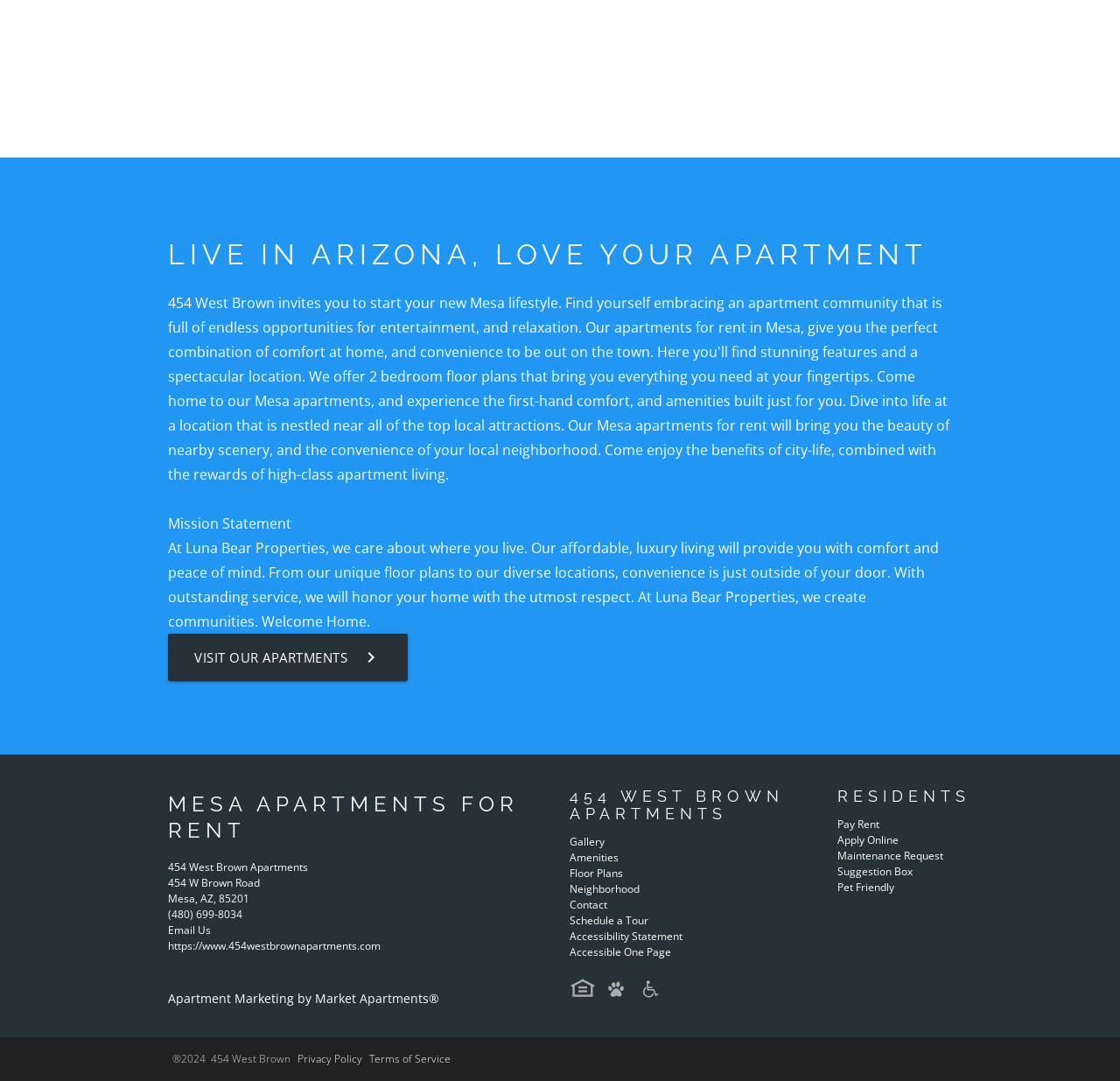Please indicate the bounding box coordinates of the element's region to be clicked to achieve the instruction: "Add Allegra 180mg Tablet to cart". Provide the coordinates as four float numbers between 0 and 1, i.e., [left, top, right, bottom].

None